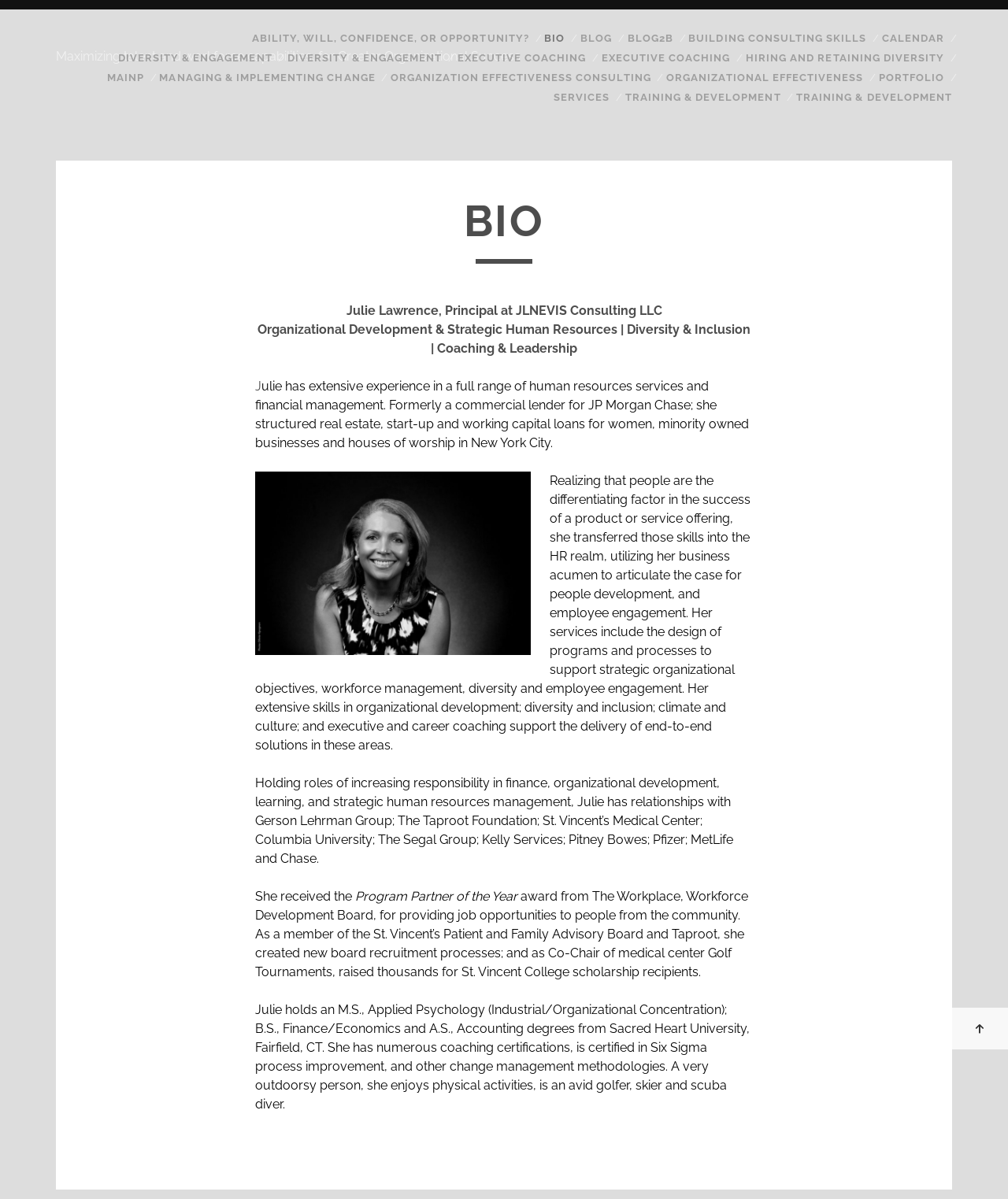Bounding box coordinates are specified in the format (top-left x, top-left y, bottom-right x, bottom-right y). All values are floating point numbers bounded between 0 and 1. Please provide the bounding box coordinate of the region this sentence describes: Managing & Implementing Change

[0.158, 0.057, 0.372, 0.073]